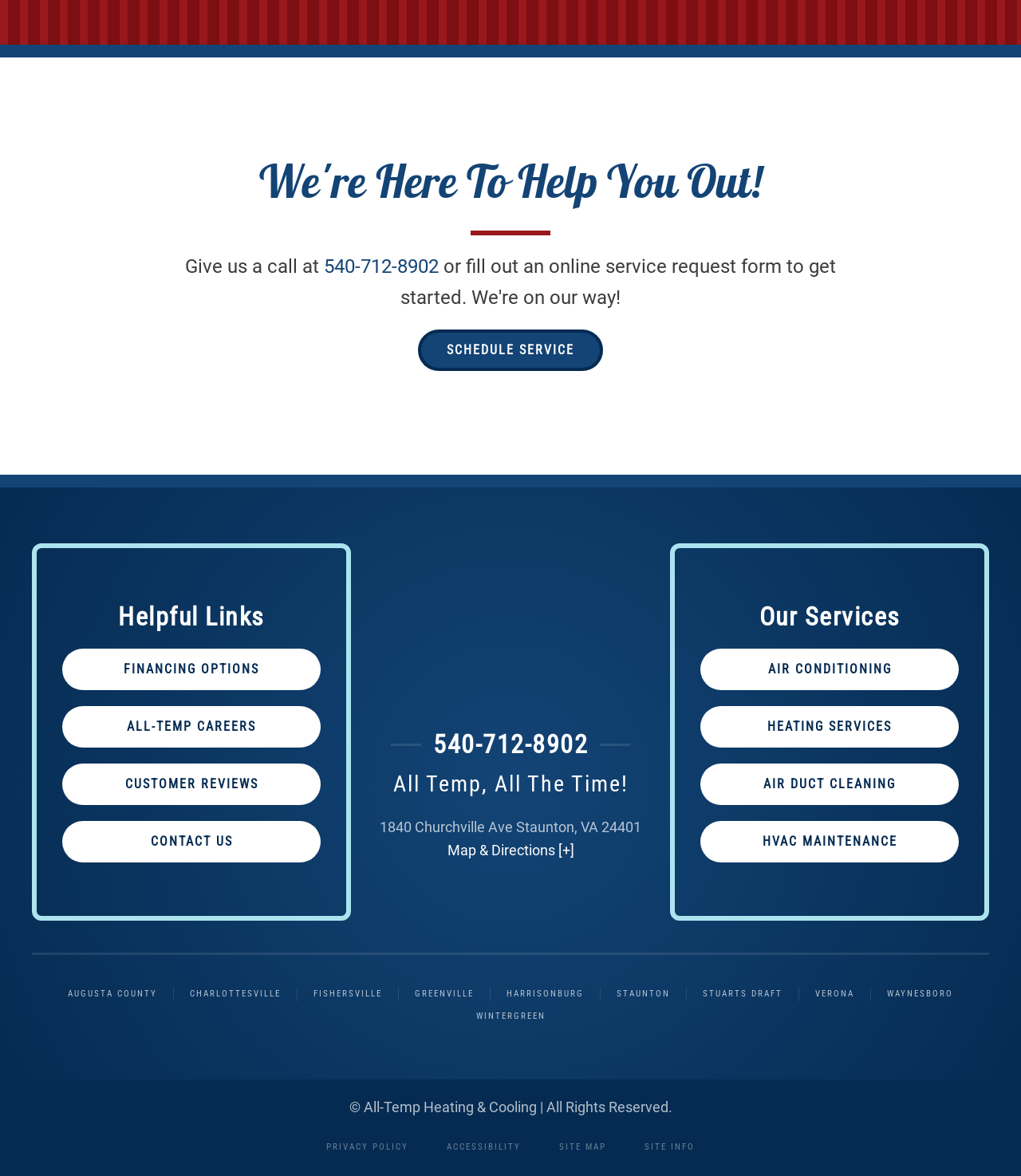Please provide a detailed answer to the question below by examining the image:
What is the address of All-Temp Heating & Cooling?

The address can be found in the bottom section of the webpage, next to the 'Map & Directions +' link.